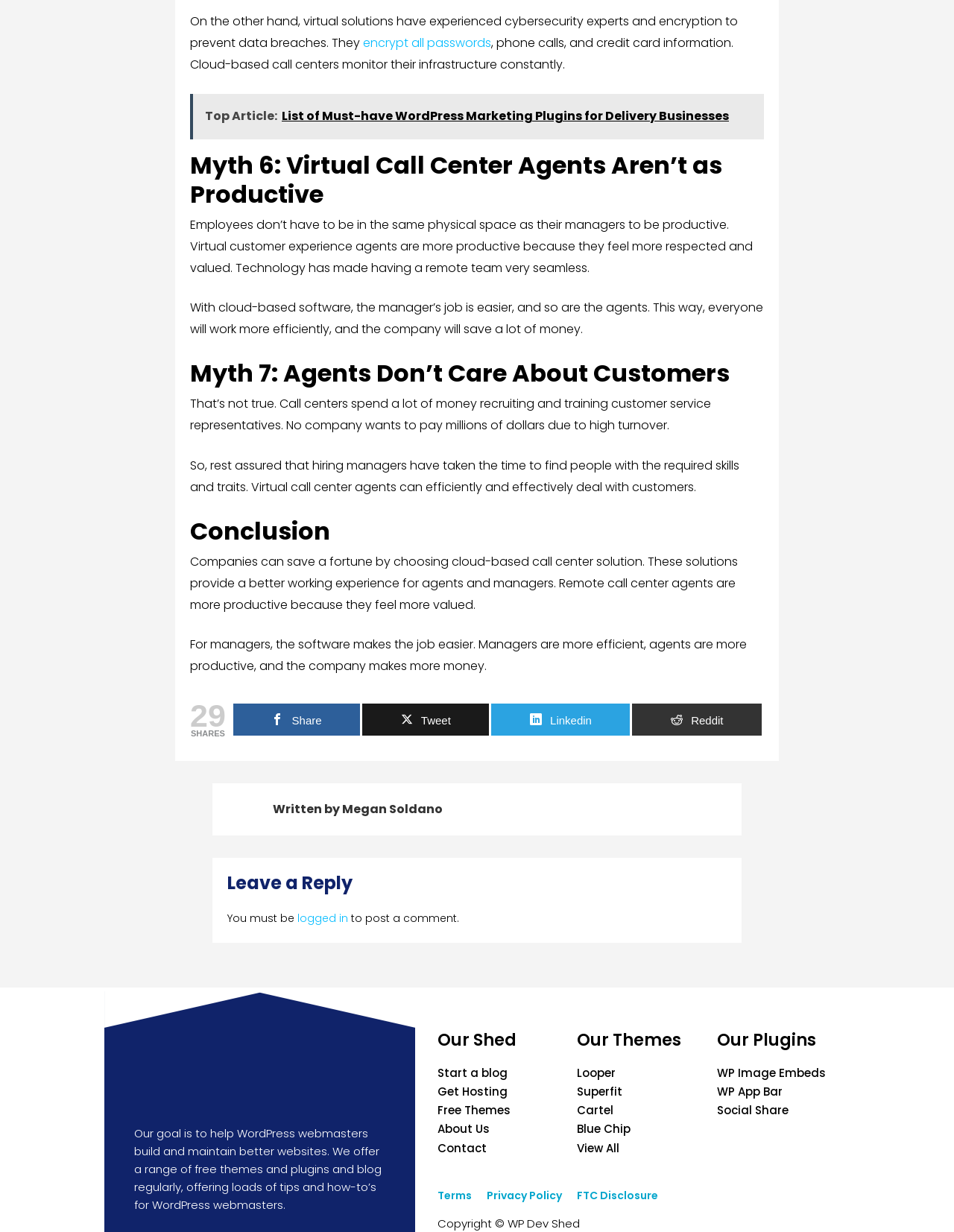How many social media sharing options are available?
Answer the question with a single word or phrase, referring to the image.

5